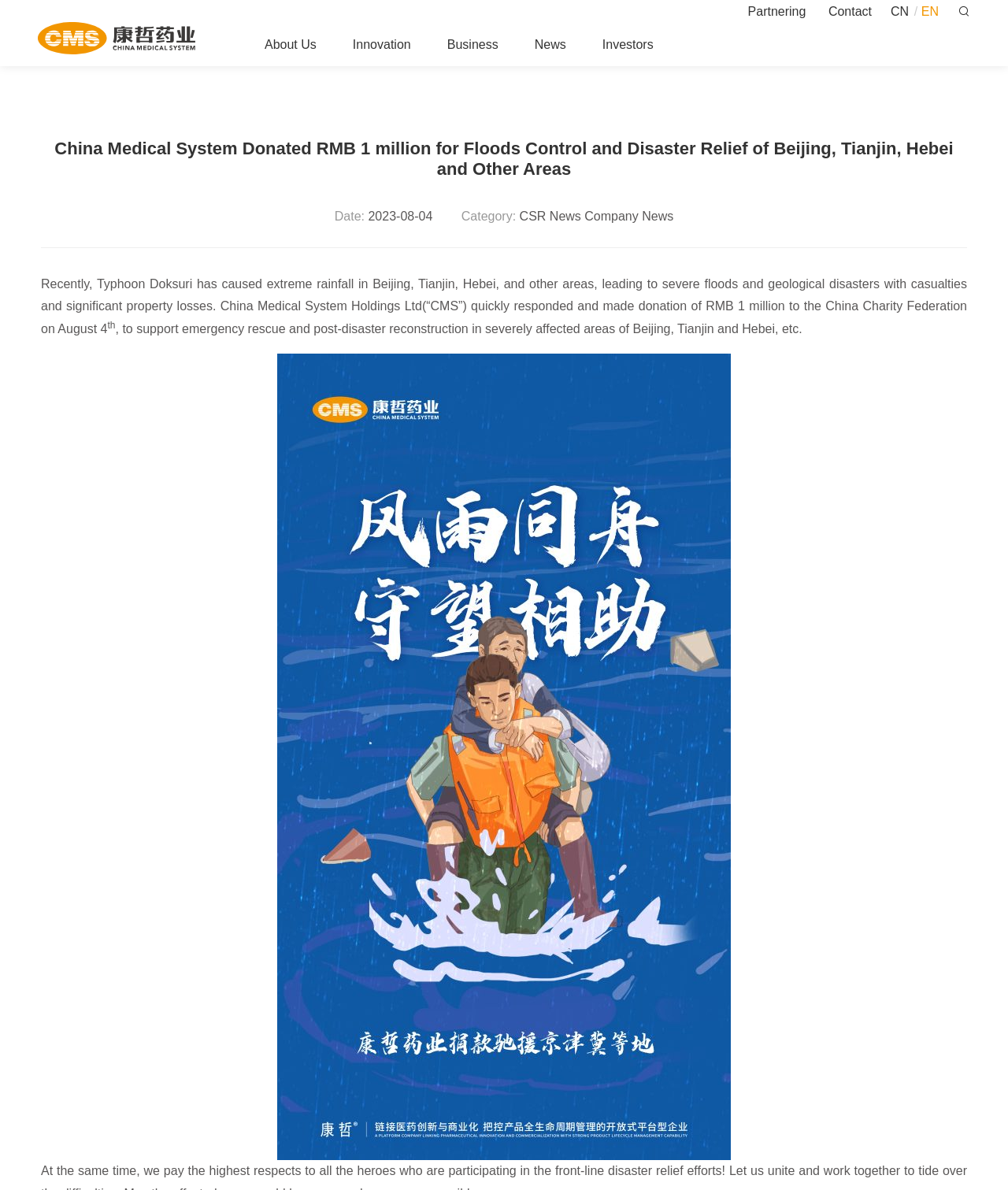Identify the bounding box coordinates of the area that should be clicked in order to complete the given instruction: "Click the 'About Us' link". The bounding box coordinates should be four float numbers between 0 and 1, i.e., [left, top, right, bottom].

[0.262, 0.02, 0.314, 0.056]